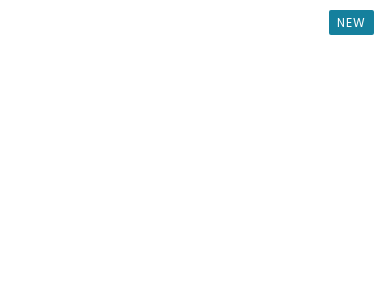What is the total area of the property?
Using the image, provide a concise answer in one word or a short phrase.

3,550 square feet